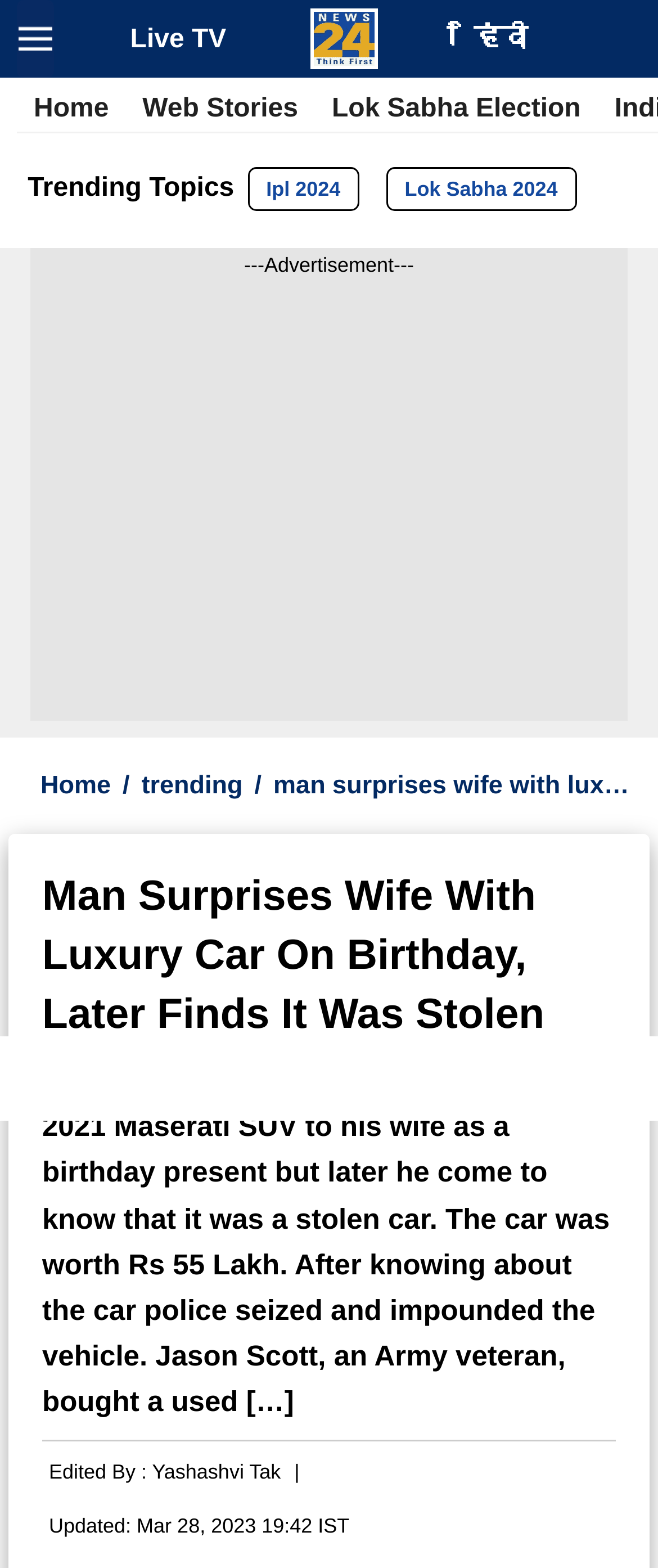Using the element description provided, determine the bounding box coordinates in the format (top-left x, top-left y, bottom-right x, bottom-right y). Ensure that all values are floating point numbers between 0 and 1. Element description: /trending

[0.168, 0.492, 0.369, 0.51]